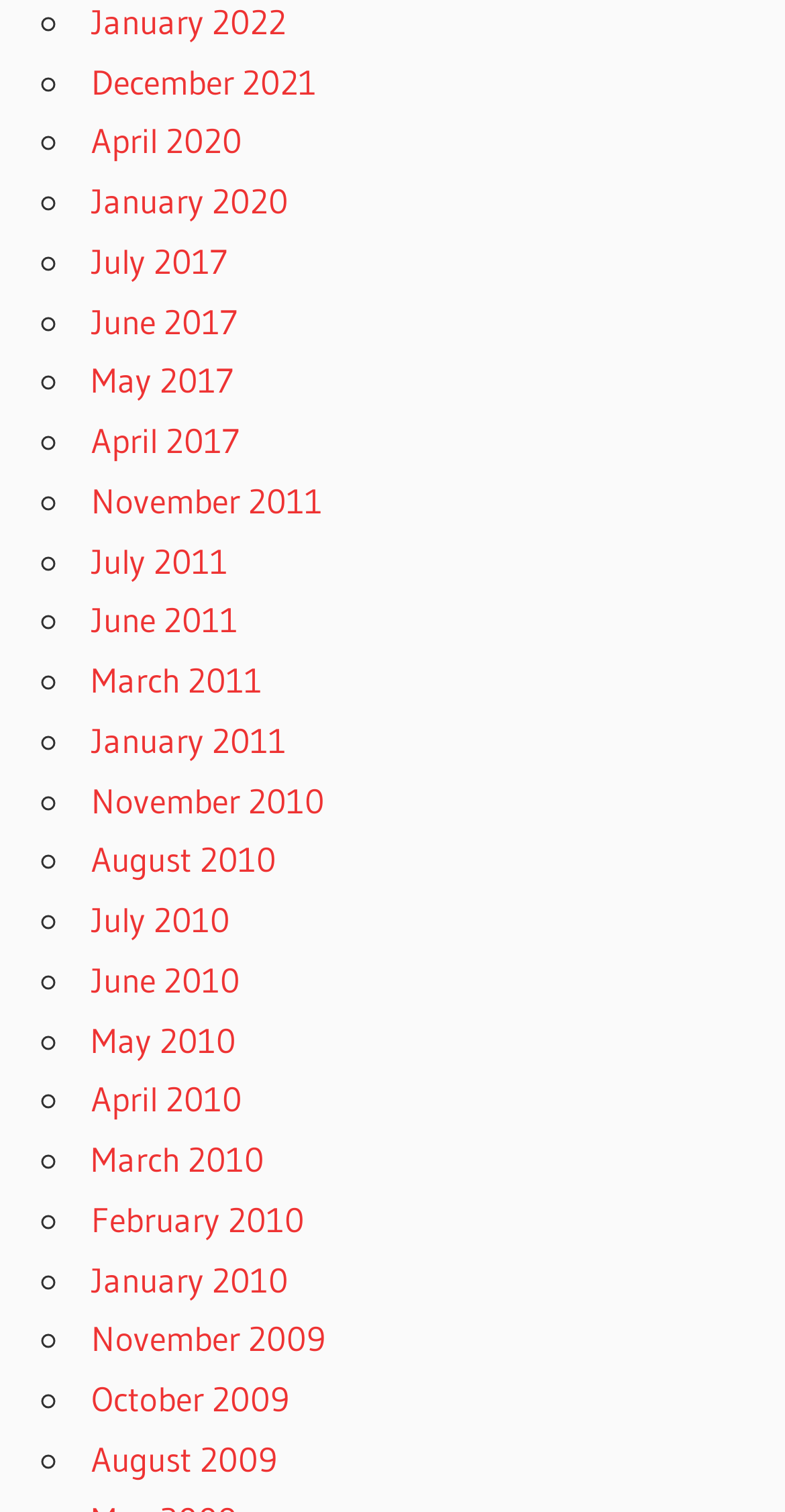Please determine the bounding box coordinates of the area that needs to be clicked to complete this task: 'View April 2020'. The coordinates must be four float numbers between 0 and 1, formatted as [left, top, right, bottom].

[0.116, 0.079, 0.308, 0.107]